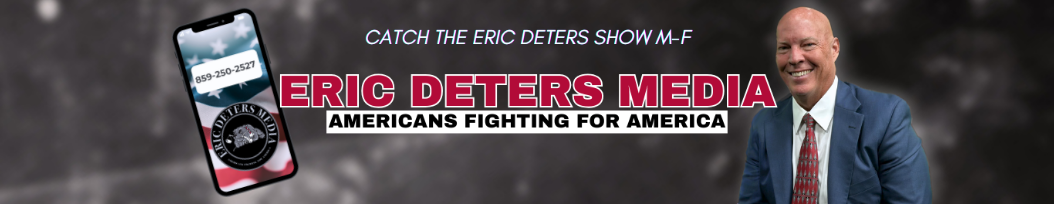Generate an elaborate caption for the given image.

The image promotes "Eric Deters Media," highlighting a message of patriotism with the phrase "Americans Fighting for America." Featured prominently is the contact number "859-250-2527" displayed on a smartphone, signifying accessibility and engagement with the audience. The backdrop of the image includes an American flag motif, reinforcing the patriotic theme of the media outlet. Additionally, a professional-looking individual in business attire is present, likely the host, conveying authority and approachability. The banner encourages viewers to tune in to "The Eric Deters Show," aired Monday through Friday, inviting them to participate in discussions centered around national issues.